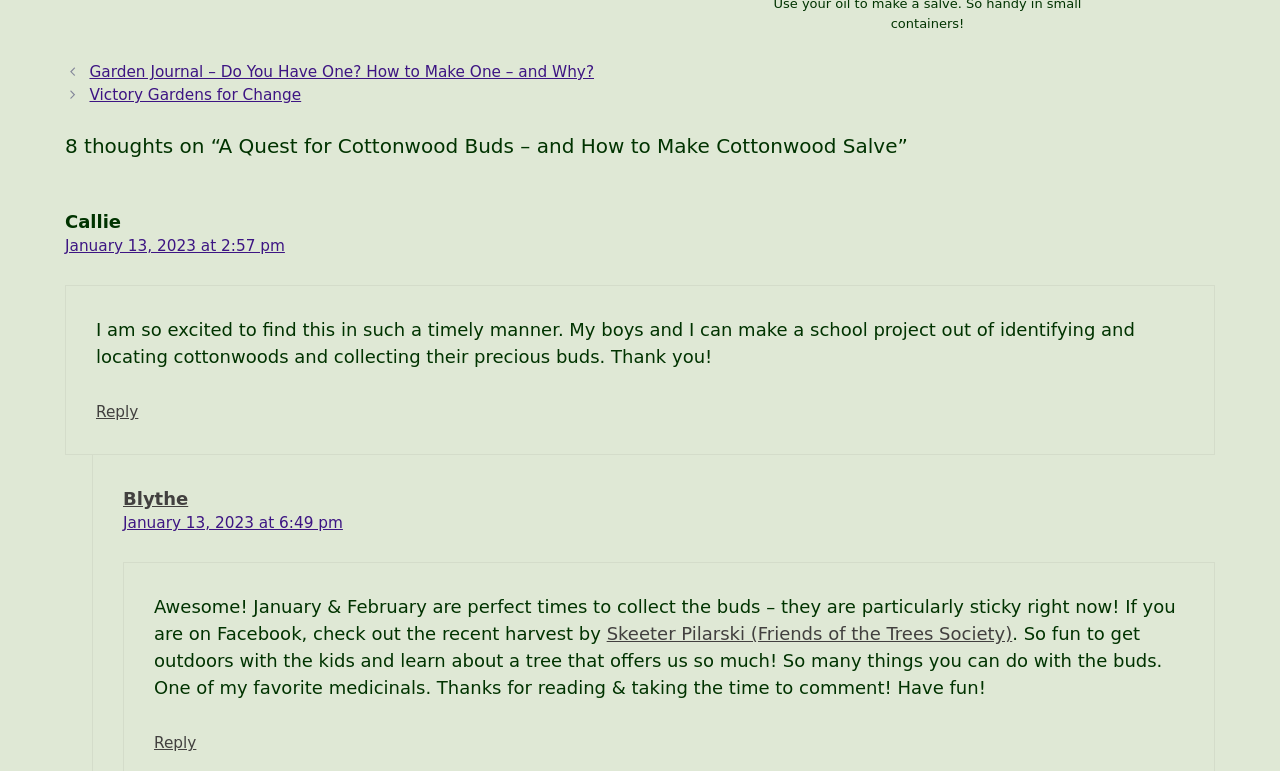Please determine the bounding box coordinates of the area that needs to be clicked to complete this task: 'Click on 'Reply to Callie' link'. The coordinates must be four float numbers between 0 and 1, formatted as [left, top, right, bottom].

[0.075, 0.523, 0.108, 0.546]